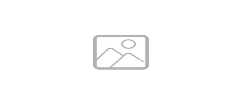Elaborate on the details you observe in the image.

The image titled "English Tree" is featured alongside details about the latest games showcased on the webpage. It appears in the section highlighting various game titles, specifically within the context of the "Latest Games" category. This image represents a game that has been part of discussions in the gaming community, focusing on aspects such as innovation and gameplay experience. Accompanying it are links to other games, creating a rich tapestry of gaming options for visitors to explore. The layout suggests an engaging presentation aimed at promoting these games effectively.